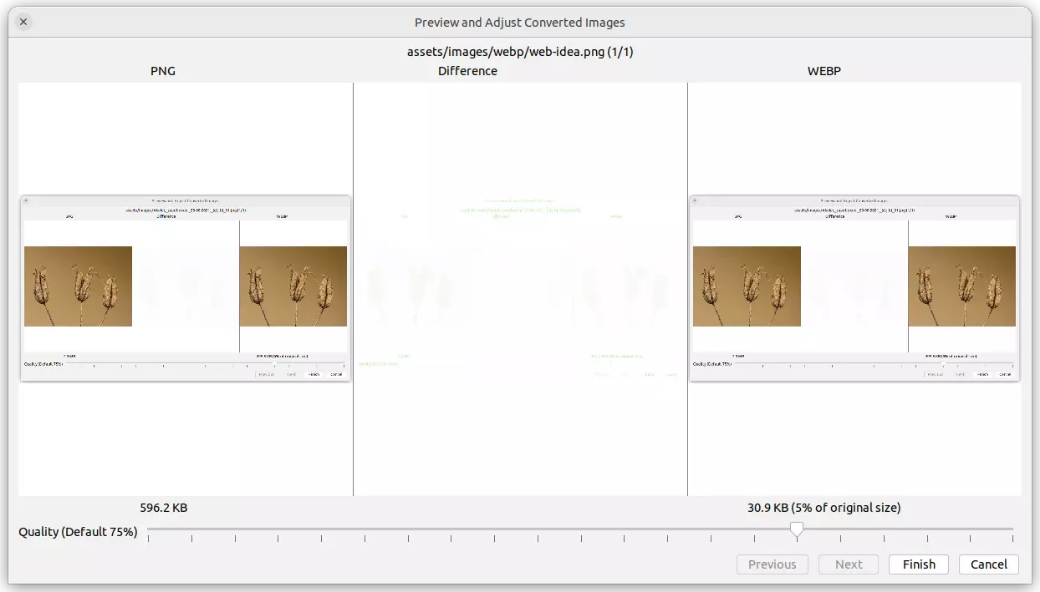Thoroughly describe what you see in the image.

This image showcases a preview window used for comparing image formats, specifically focusing on the conversion from a PNG file to the WebP format. On the left side, the original PNG file, labeled with its file size of 596.2 KB, is displayed alongside a difference view highlighting changes. In the center, the image comparison is addressed, emphasizing the differences identified between the two formats. On the right side, the converted WebP image is shown with a significantly reduced file size of 30.9 KB, indicating it's only 5% of the original size when converting from PNG to WebP. A quality slider at the bottom allows for manual adjustments, enabling users to assess the quality of the compressed image. The interface is designed for users to review and finalize their image conversions effectively.